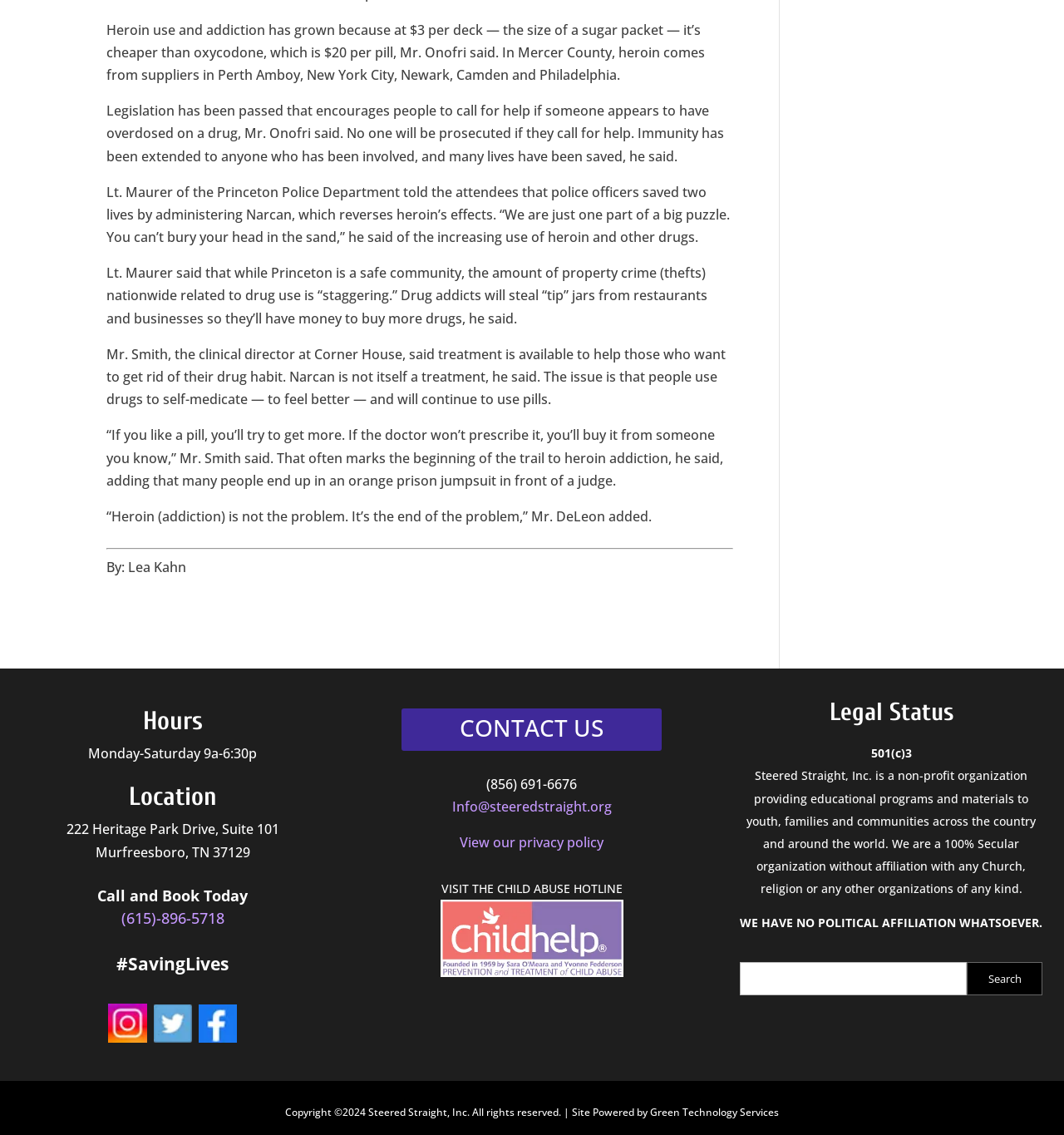Predict the bounding box coordinates of the area that should be clicked to accomplish the following instruction: "Search for something". The bounding box coordinates should consist of four float numbers between 0 and 1, i.e., [left, top, right, bottom].

[0.695, 0.848, 0.909, 0.877]